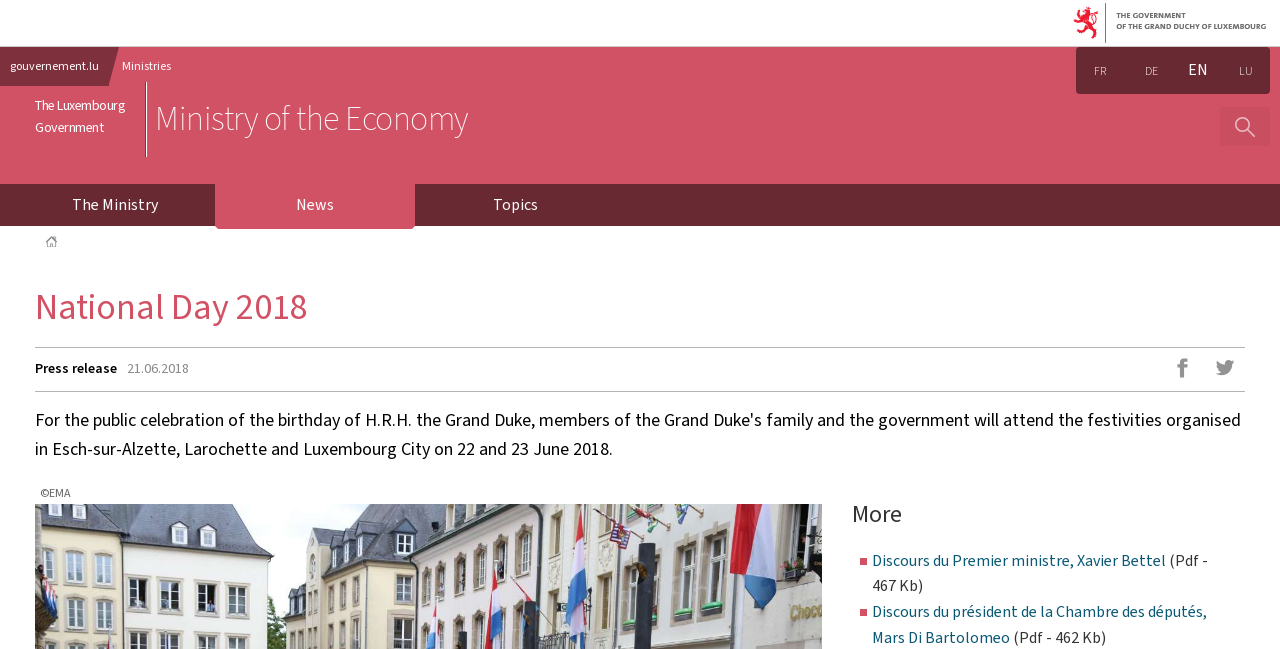Using the provided element description "FR", determine the bounding box coordinates of the UI element.

[0.848, 0.089, 0.87, 0.13]